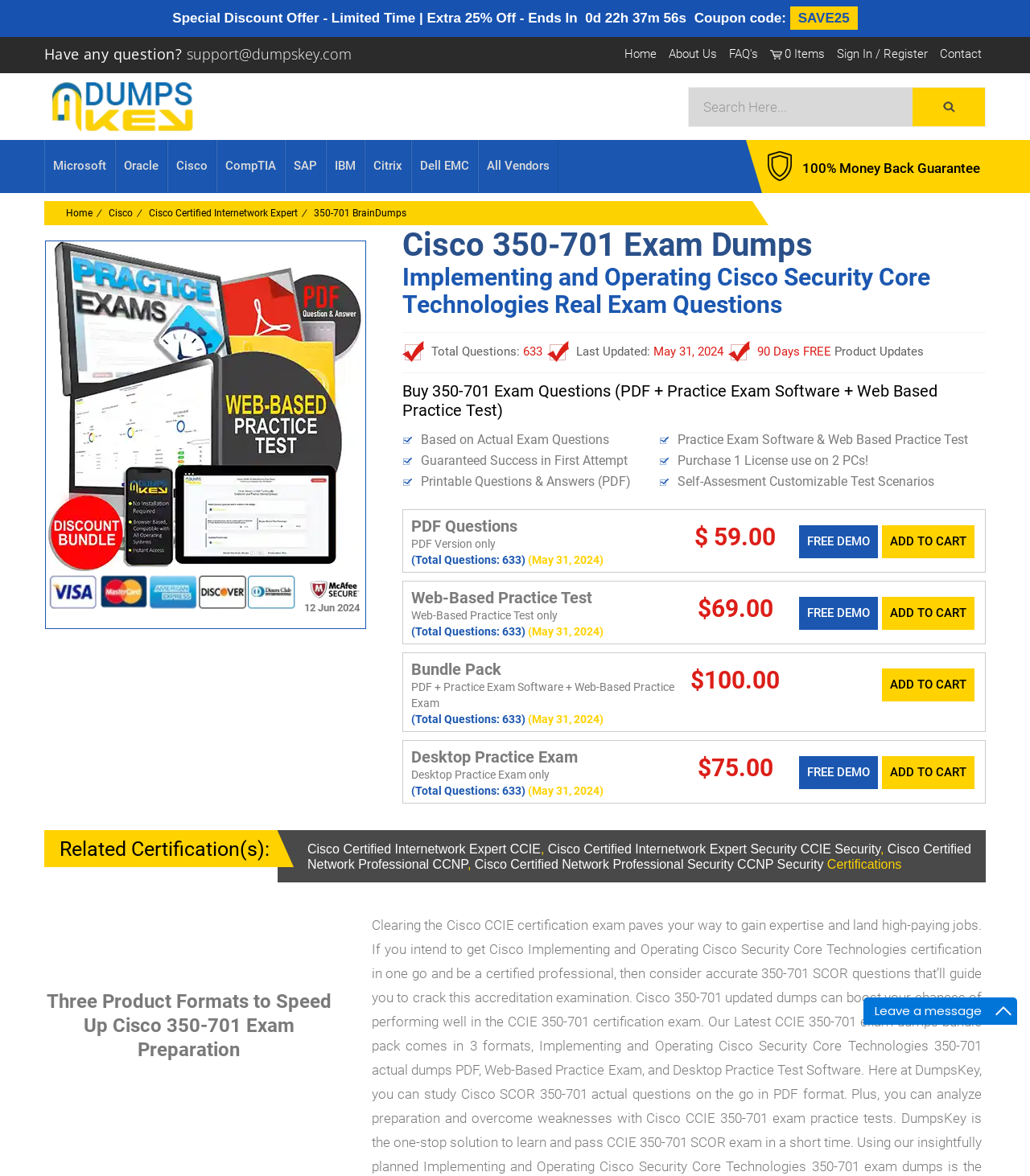Detail the various sections and features of the webpage.

This webpage is about Cisco 350-701 exam preparation material offered by DumpsKey. At the top, there is a logo and a search bar. Below the search bar, there are several links to different sections of the website, including Home, About Us, FAQ's, and Contact. 

On the left side, there are links to various vendors, such as Microsoft, Oracle, Cisco, and more. 

The main content of the webpage is about the Cisco 350-701 exam dumps, which includes a brief description, a special discount offer, and a countdown timer. There are three formats of the exam preparation material: PDF Questions, Web-Based Practice Test, and Bundle Pack. Each format has its own description, price, and buttons to add to cart or get a free demo.

Below the main content, there is a section with a 100% money-back guarantee and a brief description of the exam. There are also some images, including a demo image, payment method images, and a McAfee image.

At the bottom of the webpage, there is a section with links to the Home page, Cisco, and Cisco Certified Internetwork Expert.